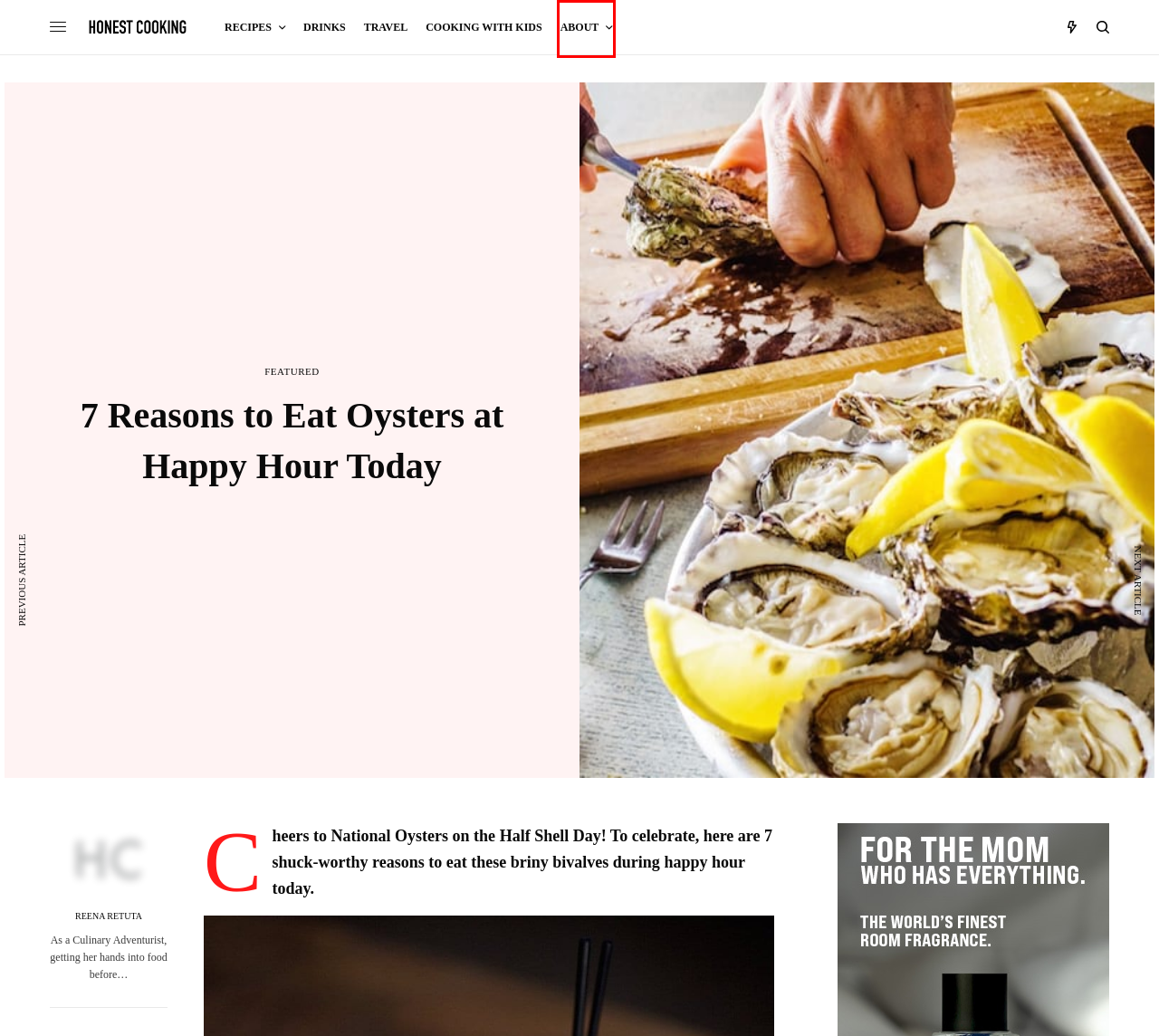Analyze the screenshot of a webpage featuring a red rectangle around an element. Pick the description that best fits the new webpage after interacting with the element inside the red bounding box. Here are the candidates:
A. About Us - Learn More About Honest Cooking Magazine
B. Featured Archives - Honest Cooking
C. French Wines to Drink During Oyster Season
D. How To: Cooking with Kids - Honest Cooking Magazine
E. Reena Retuta, Author at Honest Cooking
F. Sweden's Food and Dining Scene - Honest Cooking
G. Everything You Need to Know About Pasta - Honest Cooking
H. Party Appetizer: Fried Oysters with Deviled Egg Sauce

A